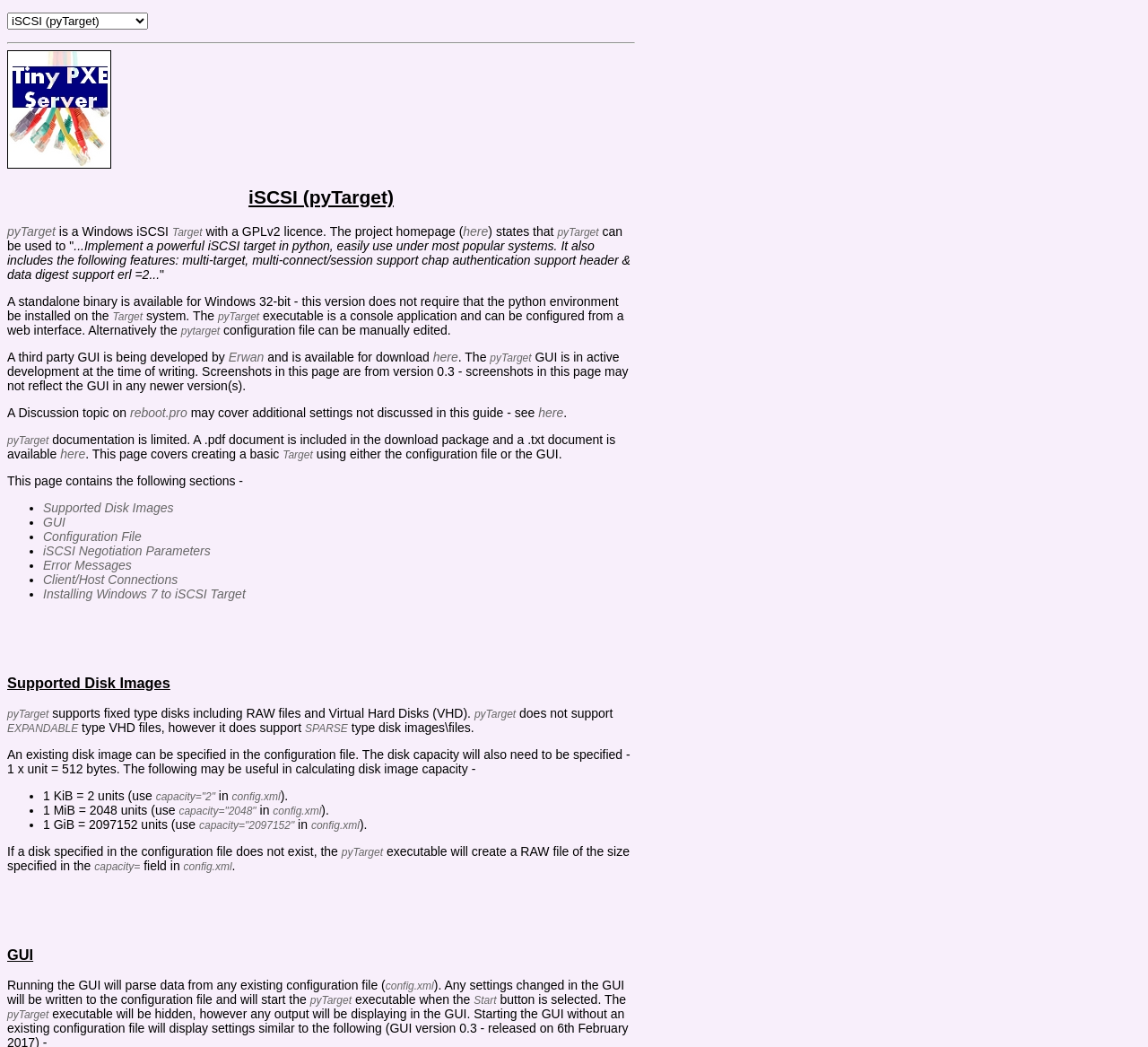Determine the bounding box for the described UI element: "Configuration File".

[0.038, 0.505, 0.123, 0.519]